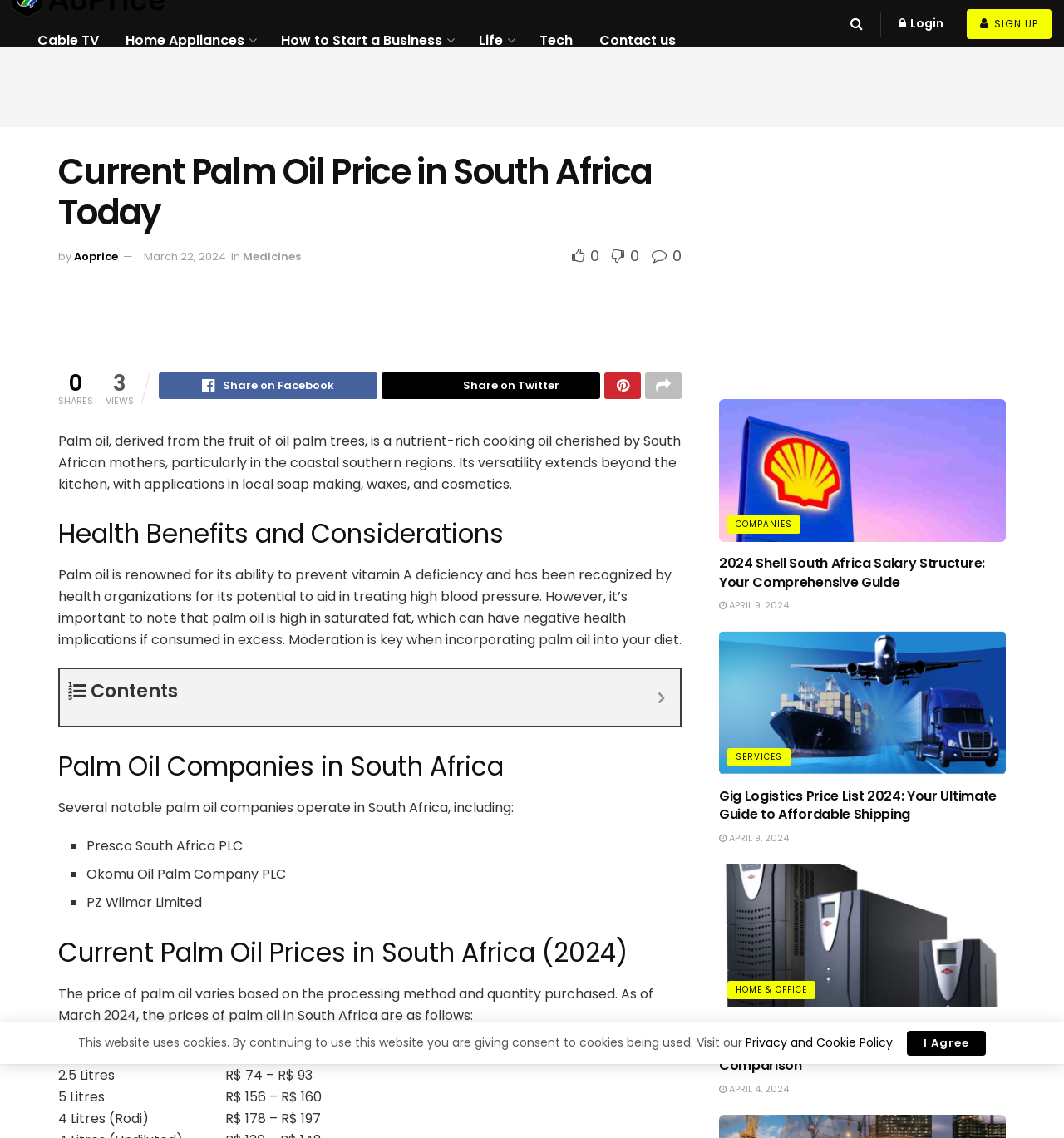Based on the provided description, "How to Start a Business", find the bounding box of the corresponding UI element in the screenshot.

[0.252, 0.015, 0.438, 0.056]